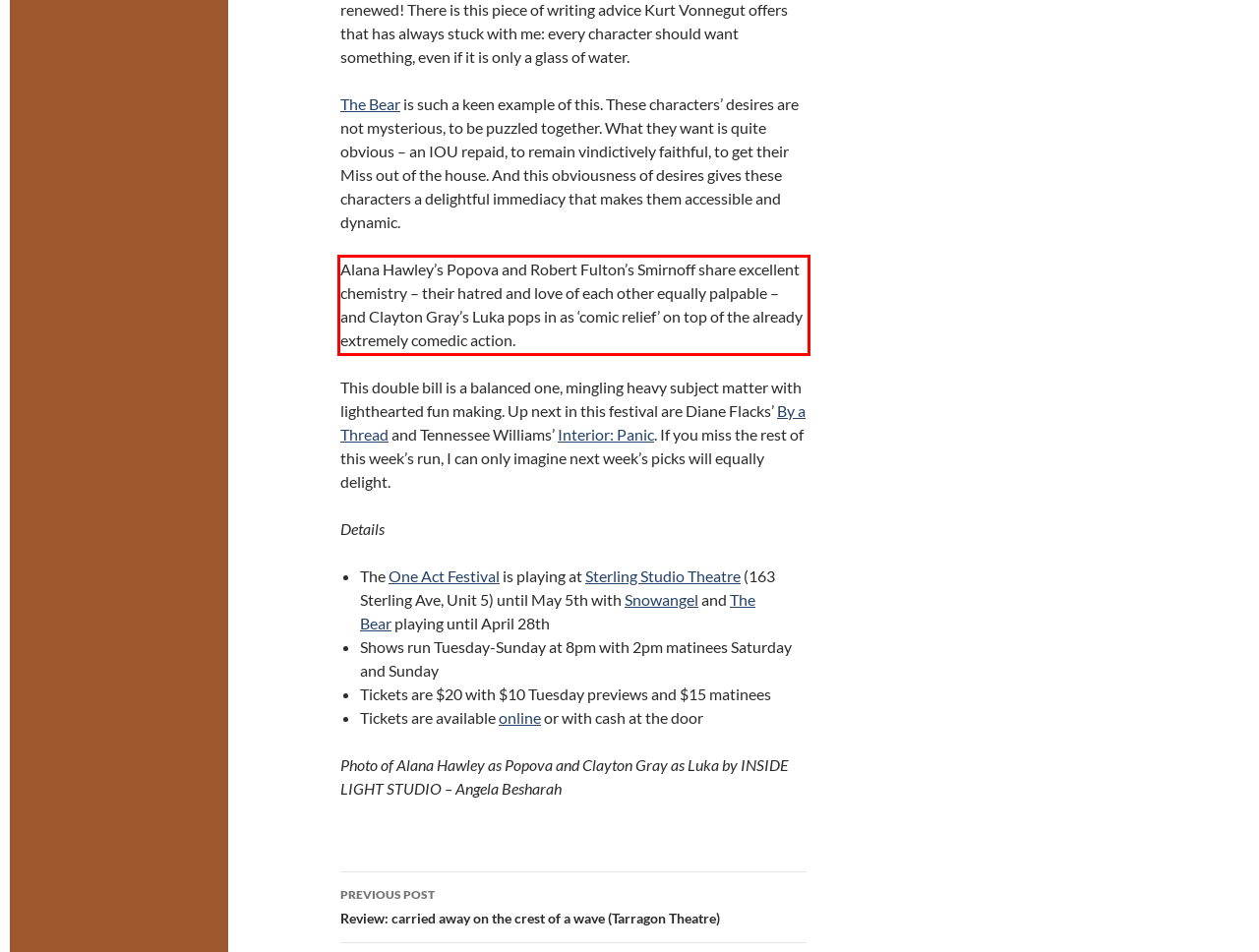You are provided with a screenshot of a webpage featuring a red rectangle bounding box. Extract the text content within this red bounding box using OCR.

Alana Hawley’s Popova and Robert Fulton’s Smirnoff share excellent chemistry – their hatred and love of each other equally palpable – and Clayton Gray’s Luka pops in as ‘comic relief’ on top of the already extremely comedic action.